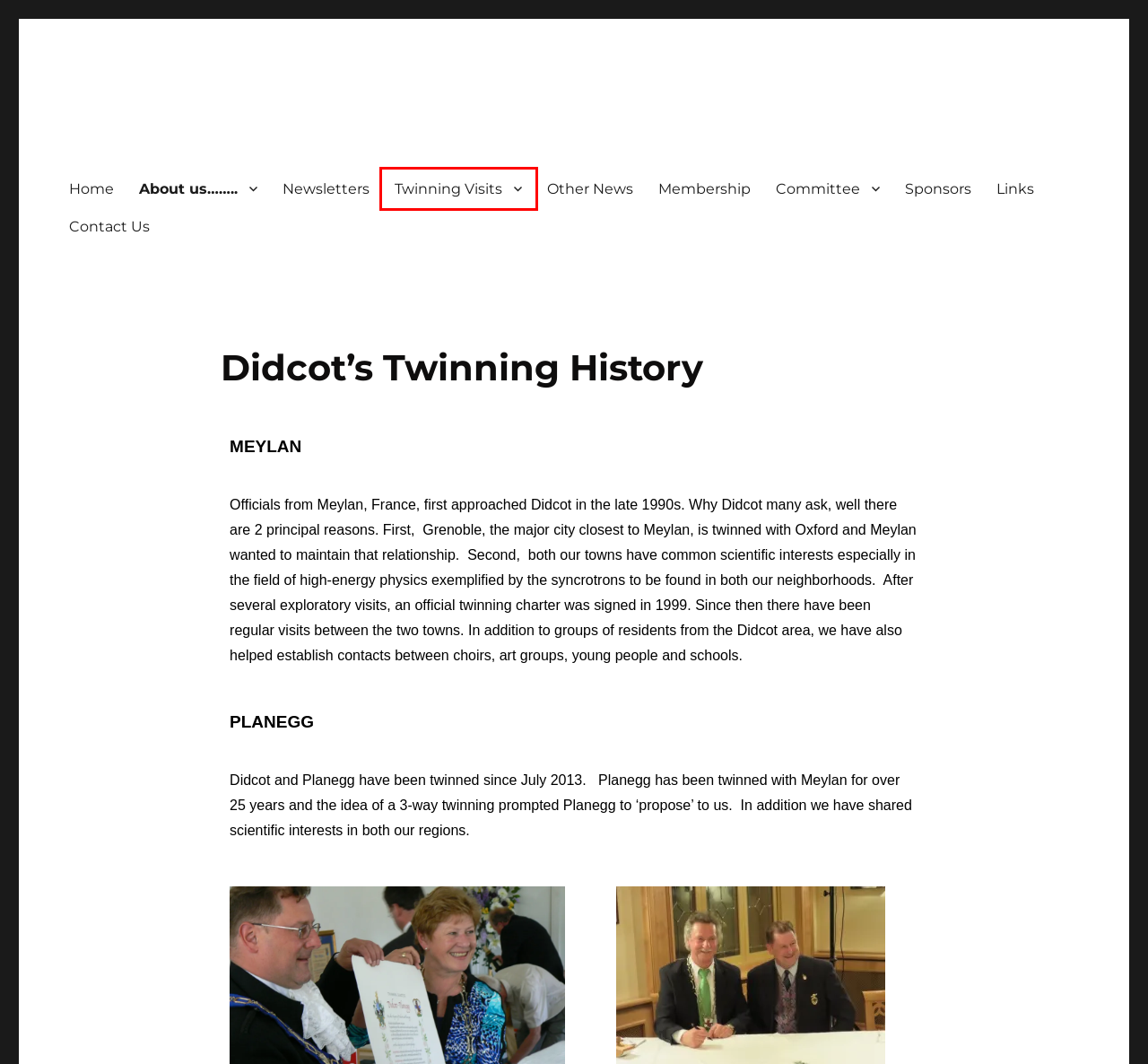Observe the provided screenshot of a webpage that has a red rectangle bounding box. Determine the webpage description that best matches the new webpage after clicking the element inside the red bounding box. Here are the candidates:
A. Links
B. Contact Us
C. Other News
D. Newsletters
E. Membership
F. Committee
G. Sponsors
H. Twinning Visits

H